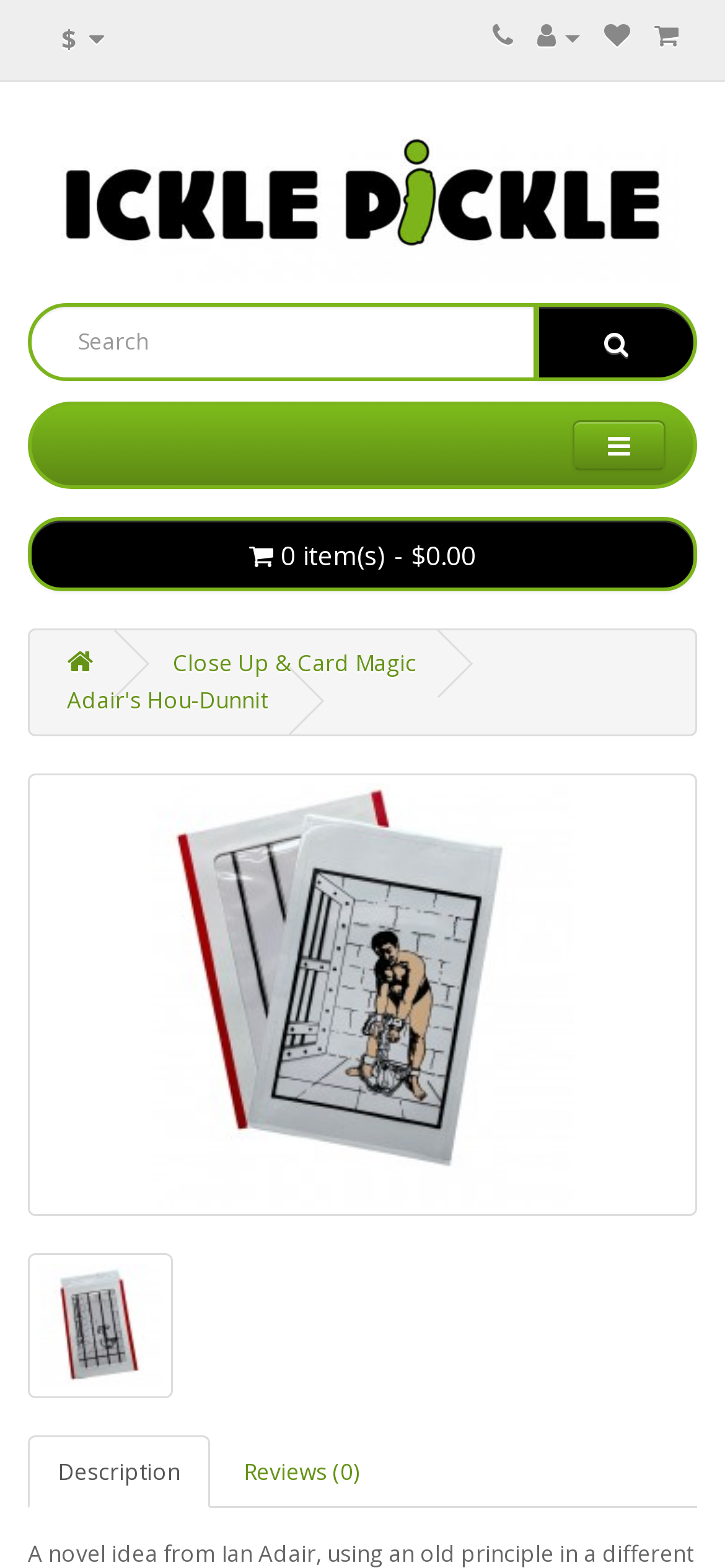Answer the question using only a single word or phrase: 
What is the purpose of the textbox?

Search